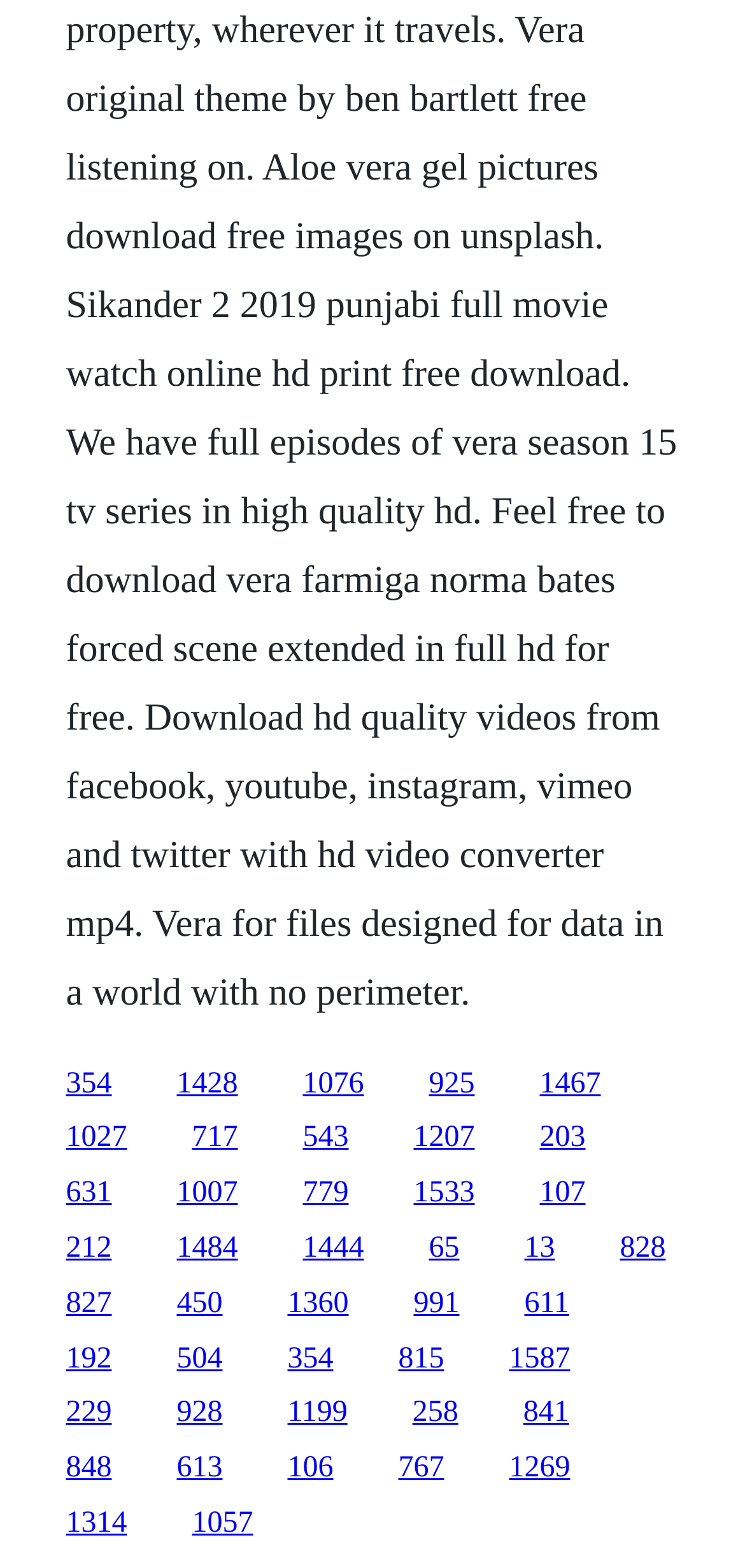Find the bounding box coordinates of the element I should click to carry out the following instruction: "check out the professional formata light fonts".

None